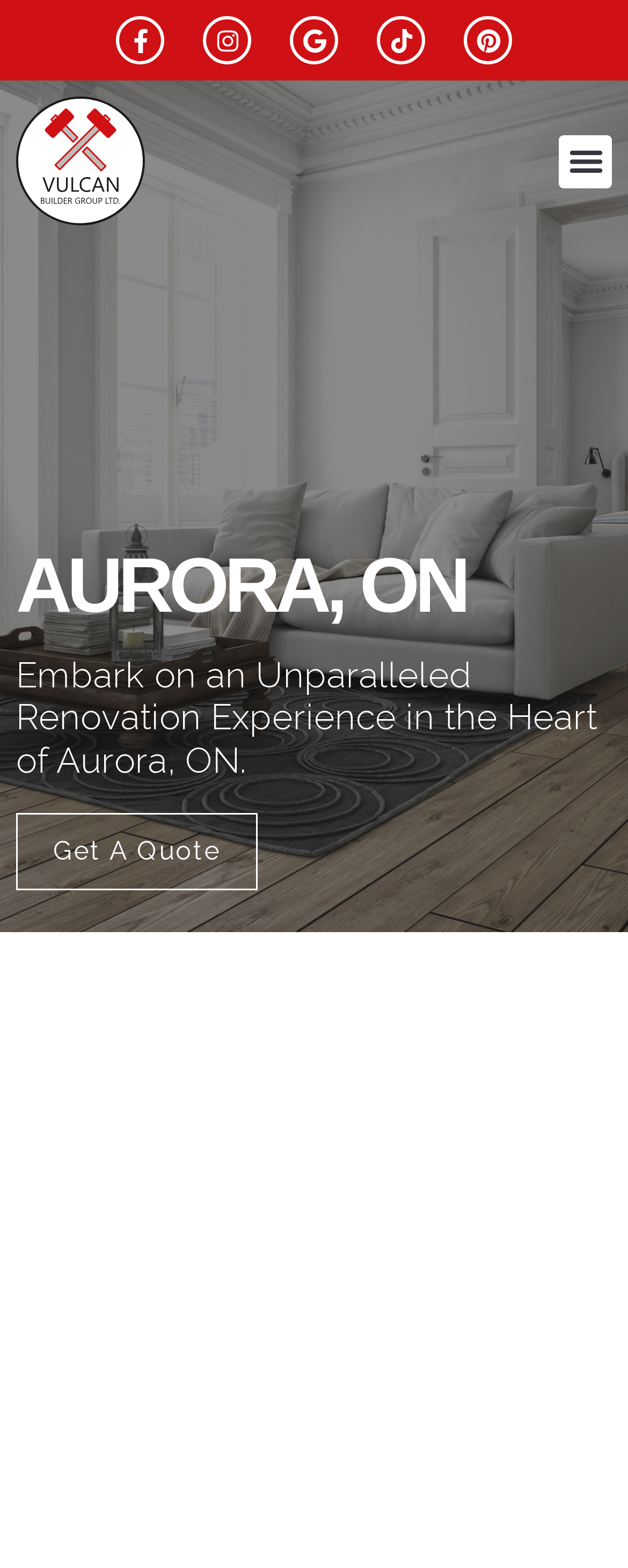Provide a one-word or short-phrase response to the question:
What action can be taken on the webpage?

Get A Quote